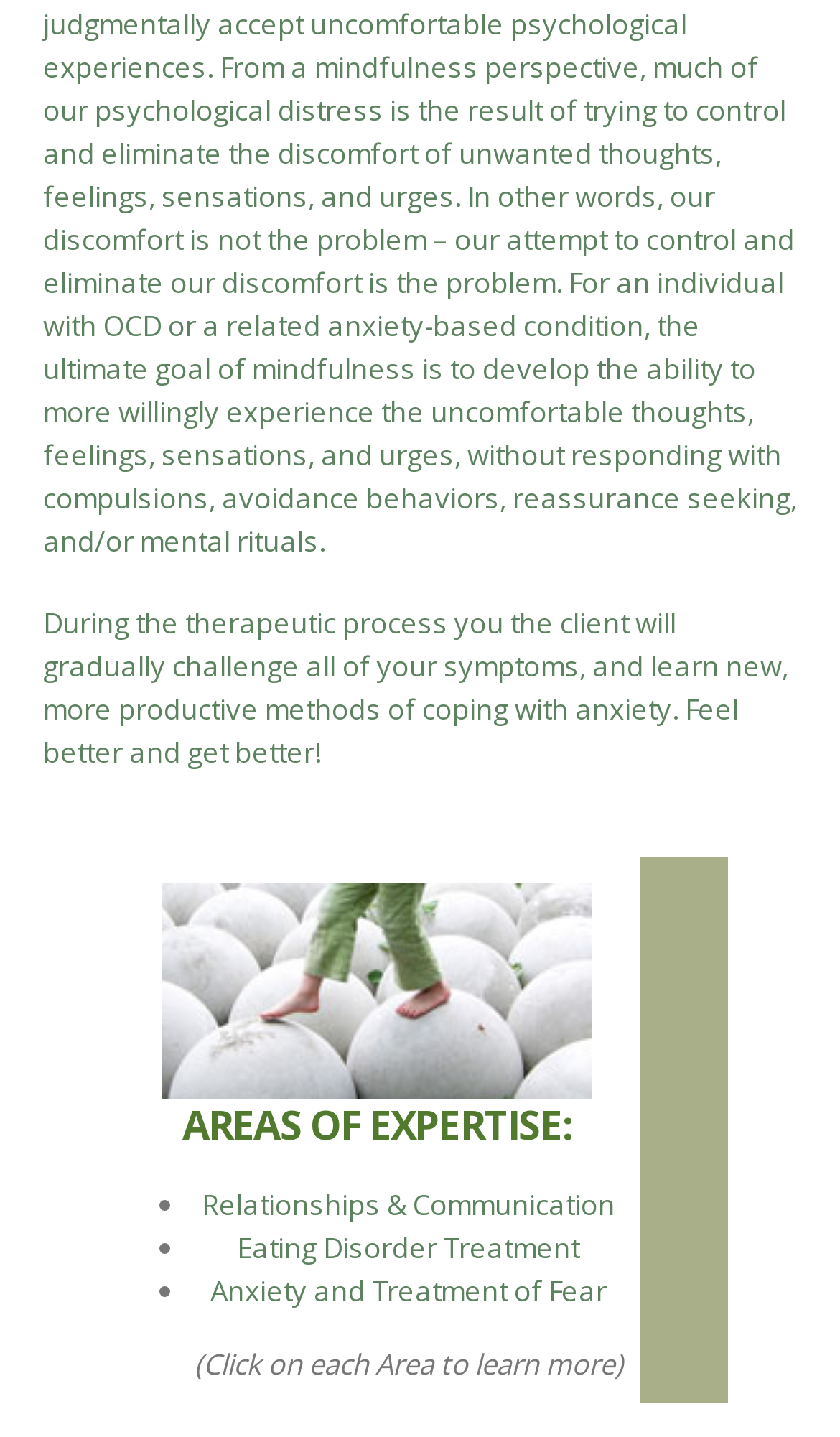What areas of expertise are mentioned on the webpage?
Please provide a single word or phrase answer based on the image.

Relationships, Eating Disorder, Anxiety